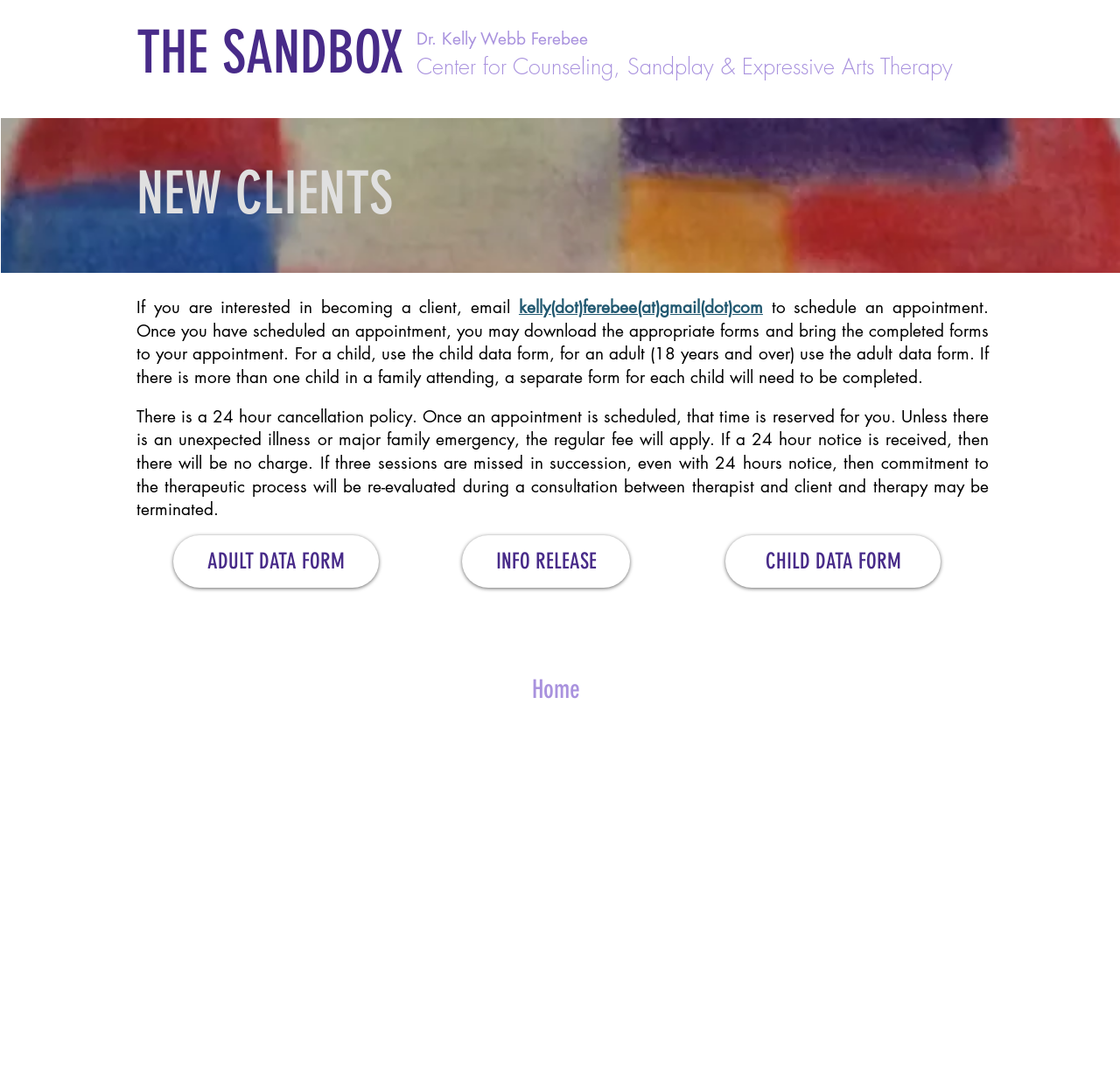How can I schedule an appointment? Look at the image and give a one-word or short phrase answer.

Email kelly.ferebee@gmail.com